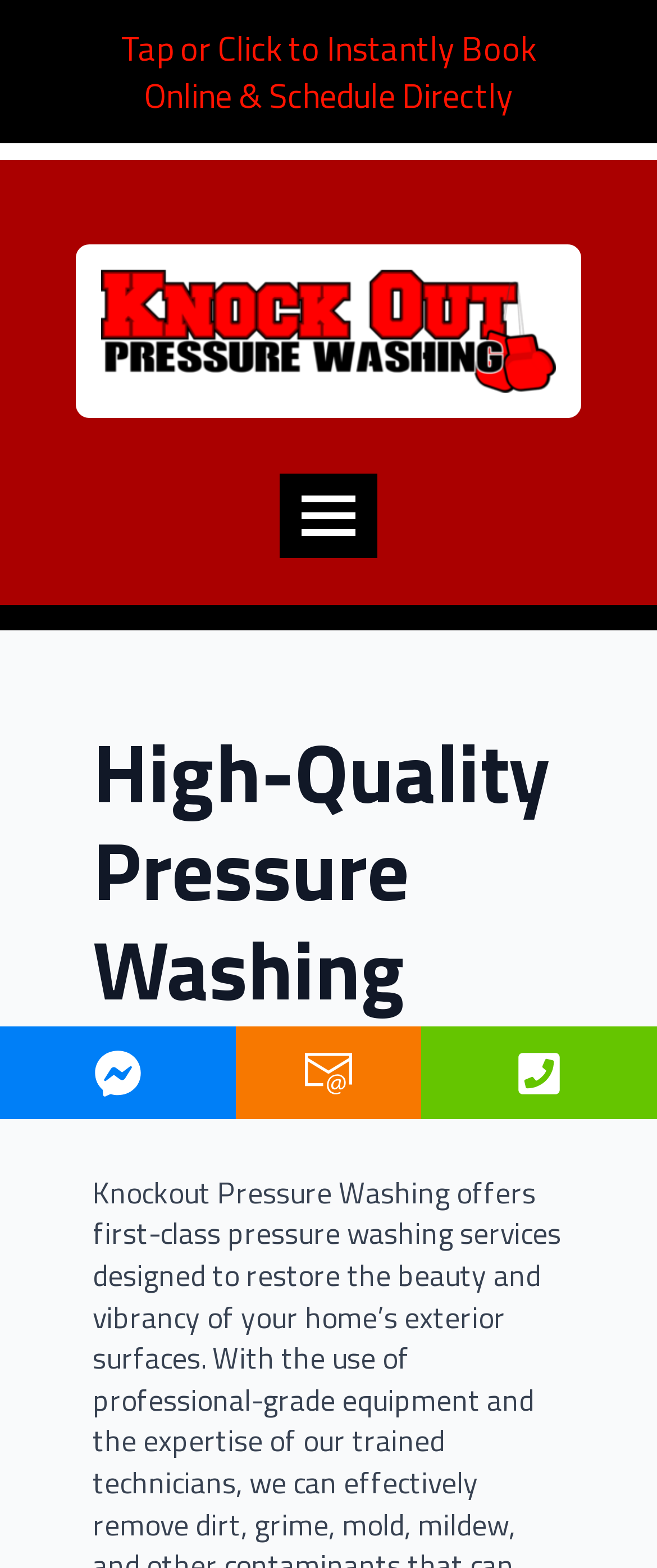What is the purpose of the button?
Give a single word or phrase as your answer by examining the image.

Open Menu